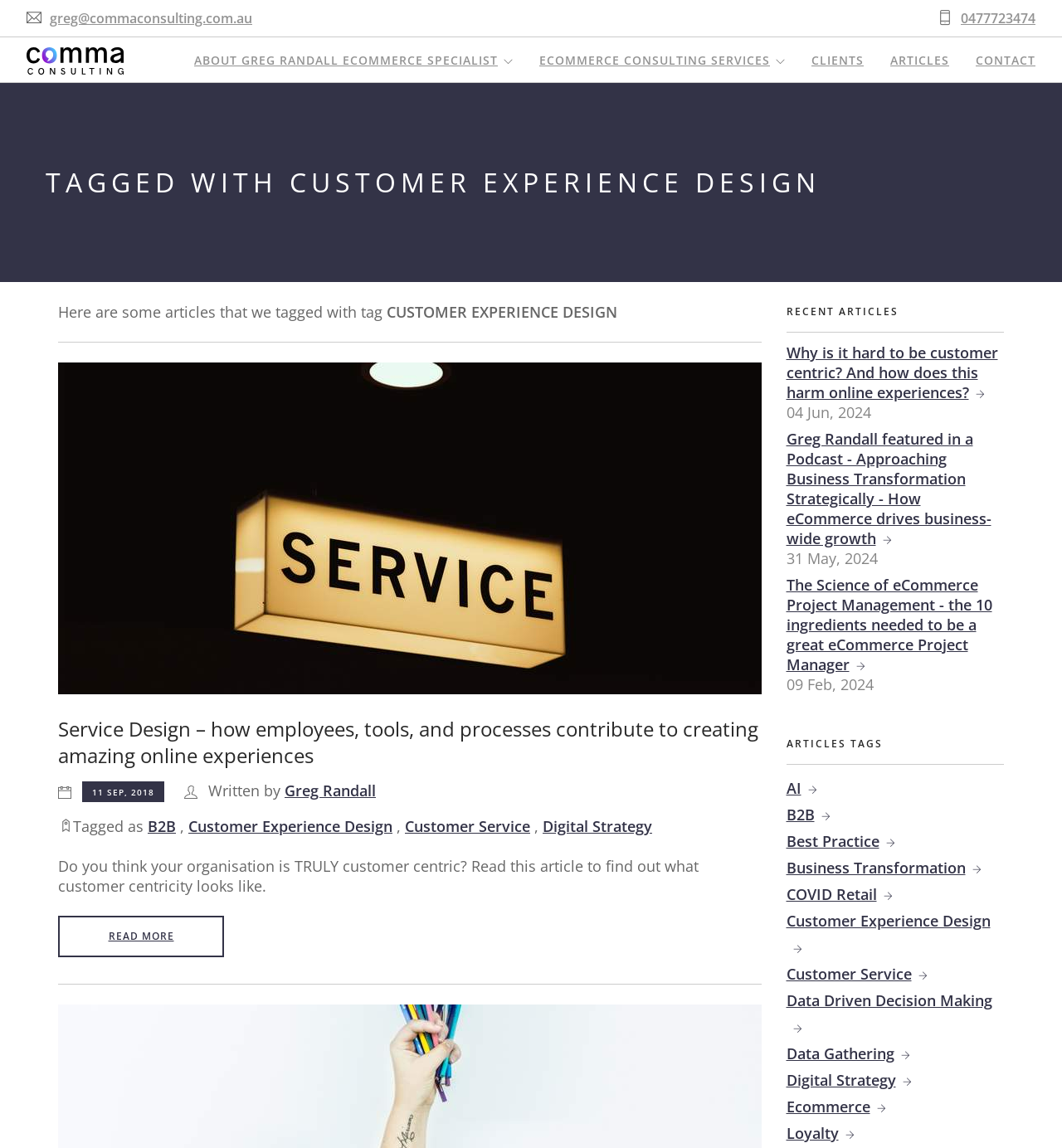Find and generate the main title of the webpage.

TAGGED WITH CUSTOMER EXPERIENCE DESIGN